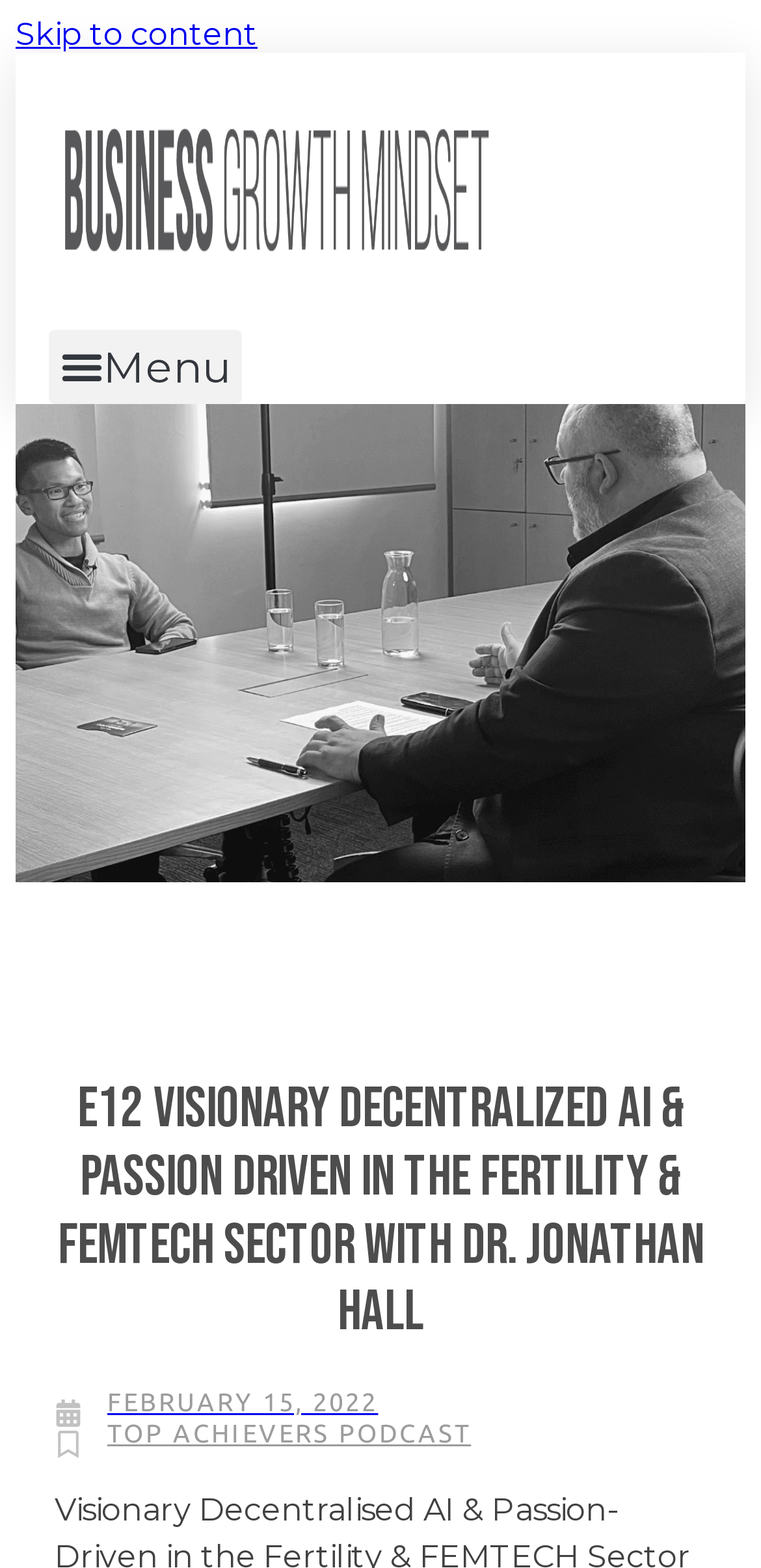Based on the description "Top Achievers Podcast", find the bounding box of the specified UI element.

[0.141, 0.905, 0.619, 0.922]